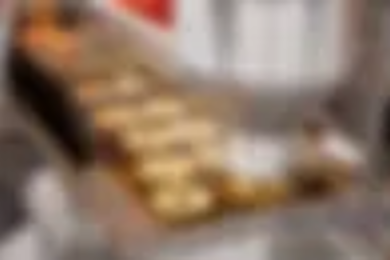What is the color of the donuts?
Based on the image, answer the question with as much detail as possible.

The caption describes the donuts as 'golden-brown', which suggests that they have a warm, brownish color.